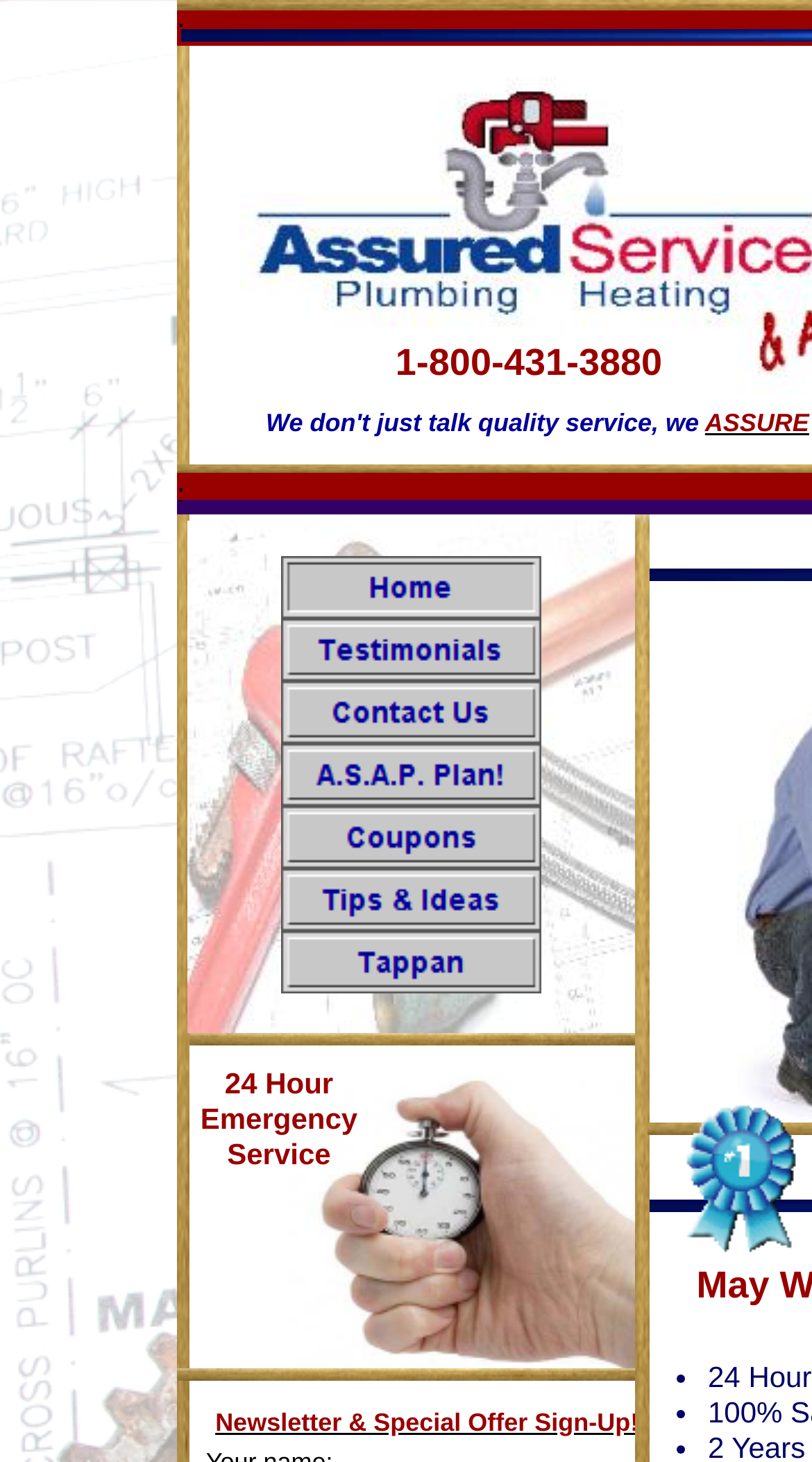How many links are there in the middle section?
Using the visual information, reply with a single word or short phrase.

6